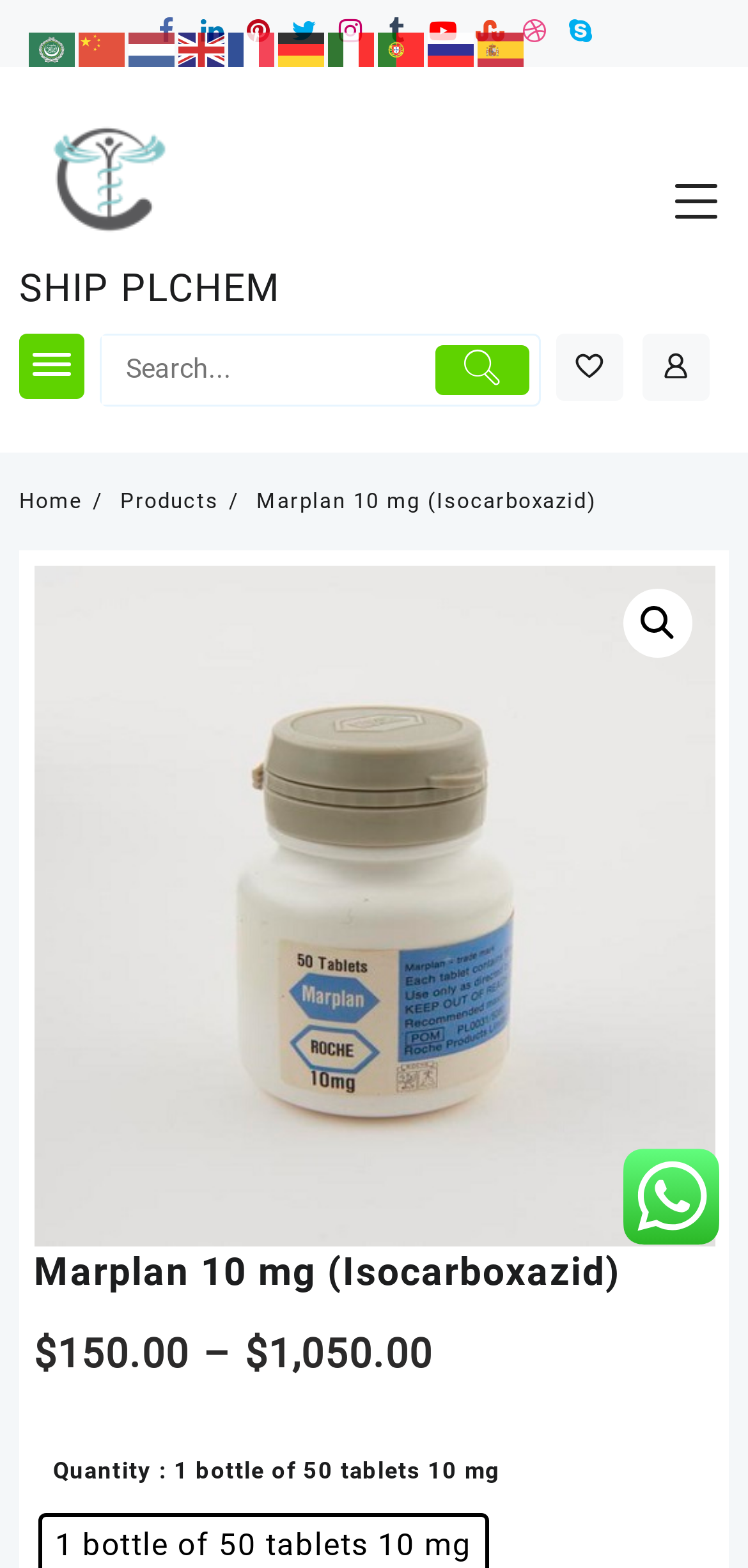Is there a search function on the webpage?
Using the image as a reference, answer the question with a short word or phrase.

Yes